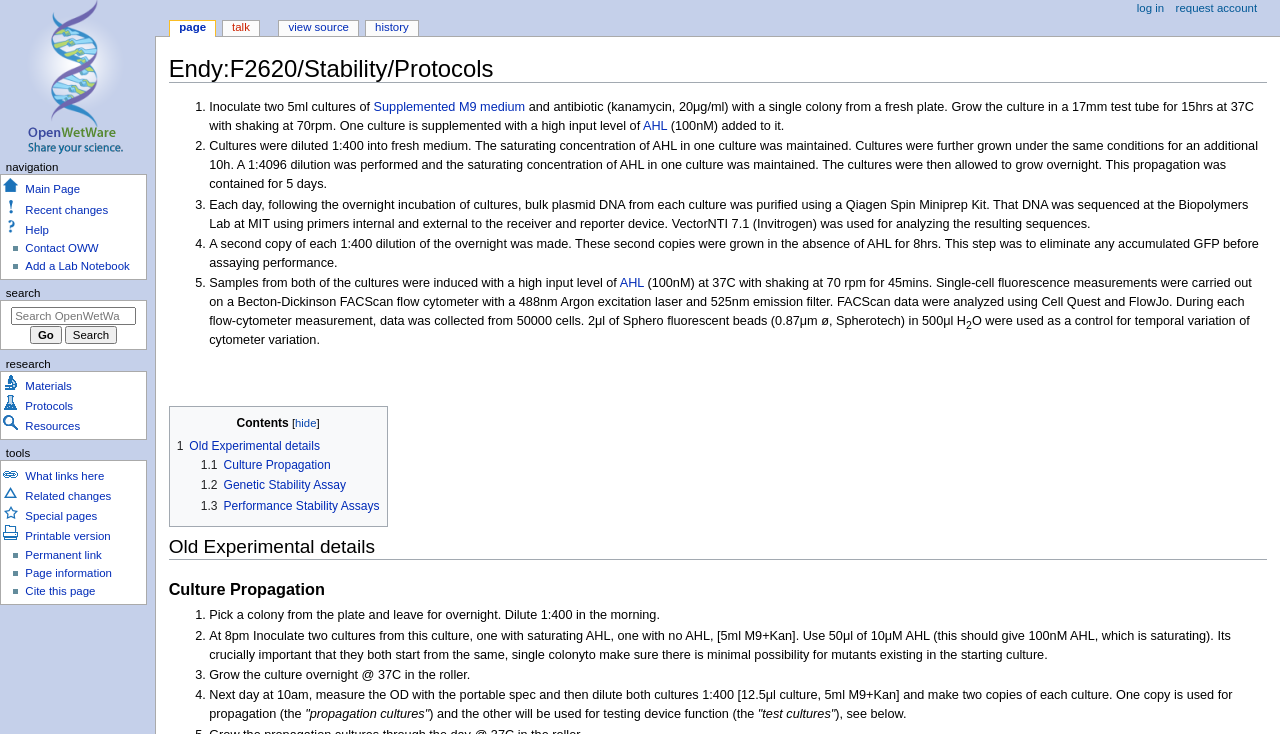Using the webpage screenshot, locate the HTML element that fits the following description and provide its bounding box: "hot spanish women".

None